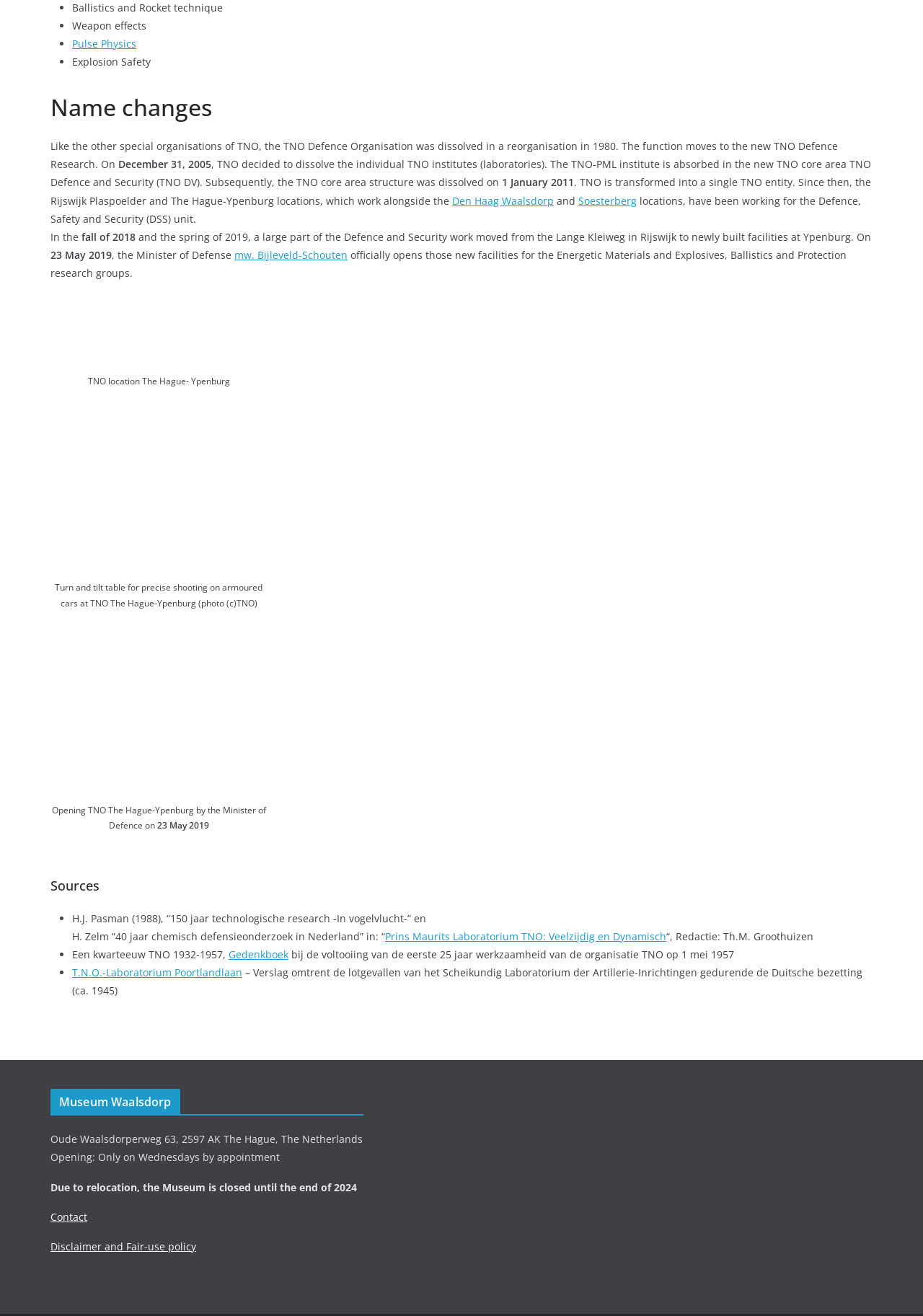Specify the bounding box coordinates of the element's area that should be clicked to execute the given instruction: "Click on 'TNO location The Hague-Ypenburg'". The coordinates should be four float numbers between 0 and 1, i.e., [left, top, right, bottom].

[0.055, 0.226, 0.289, 0.279]